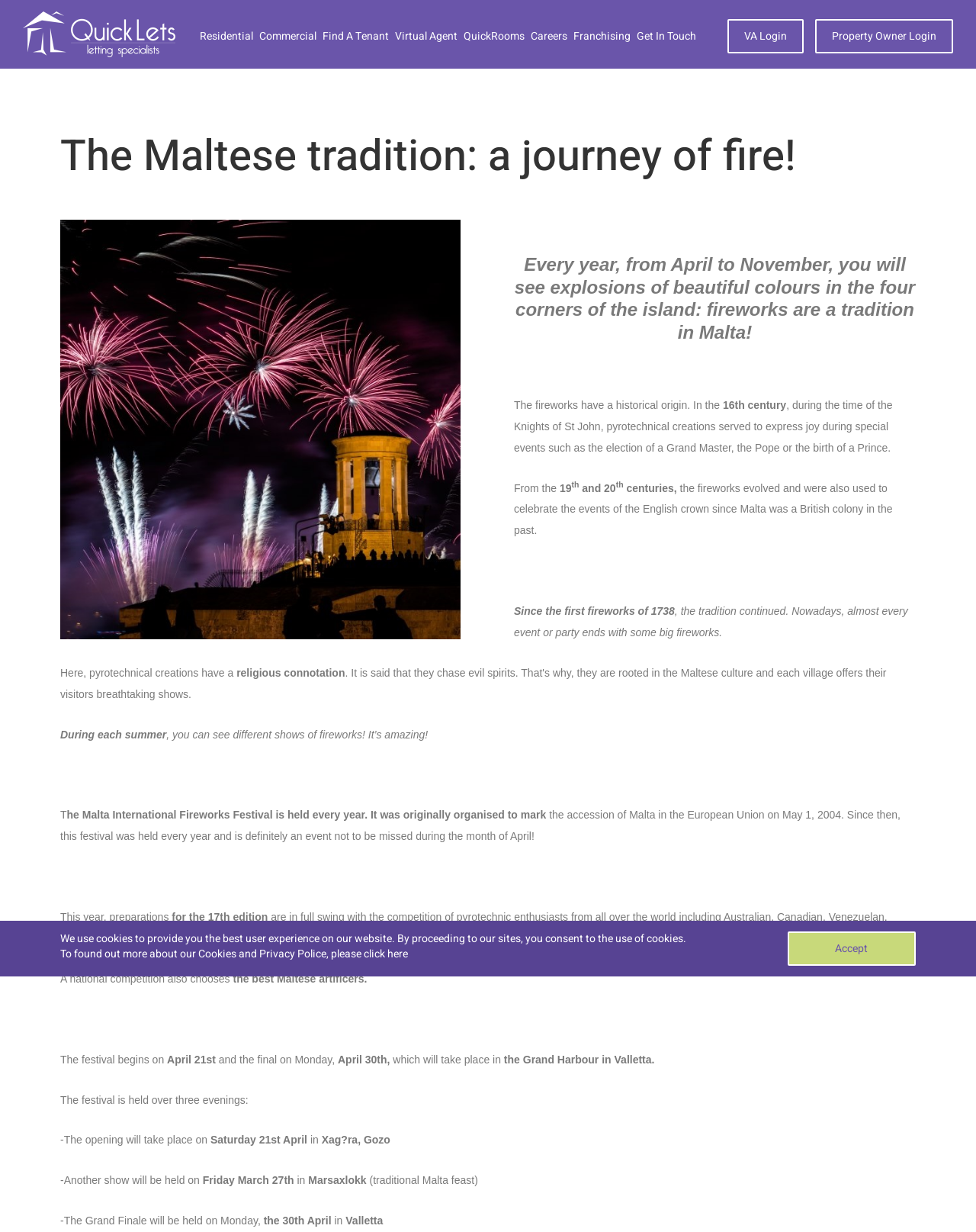Could you highlight the region that needs to be clicked to execute the instruction: "Go to Residential"?

[0.204, 0.023, 0.259, 0.036]